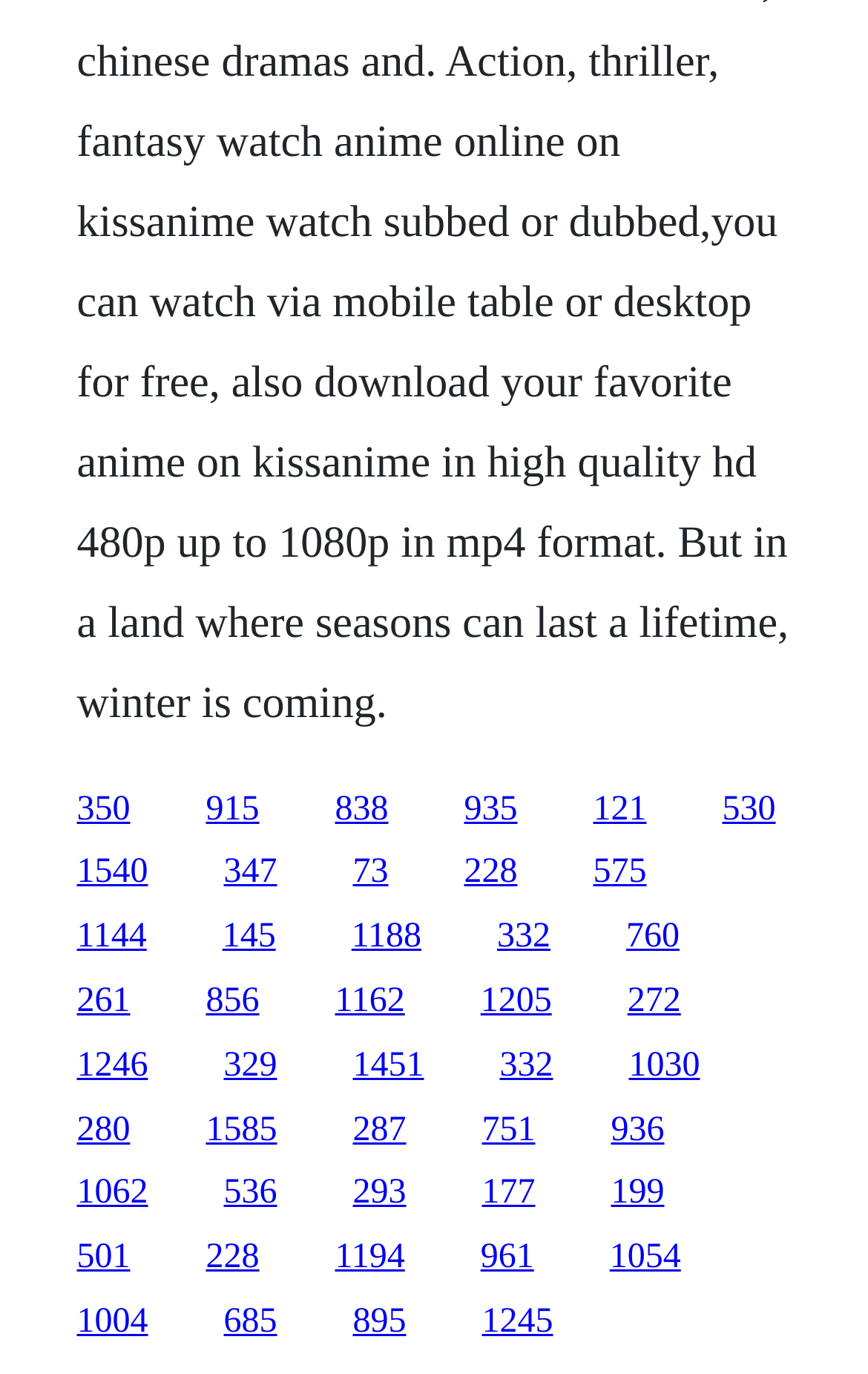Extract the bounding box coordinates for the UI element described by the text: "Cosmetologist". The coordinates should be in the form of [left, top, right, bottom] with values between 0 and 1.

None